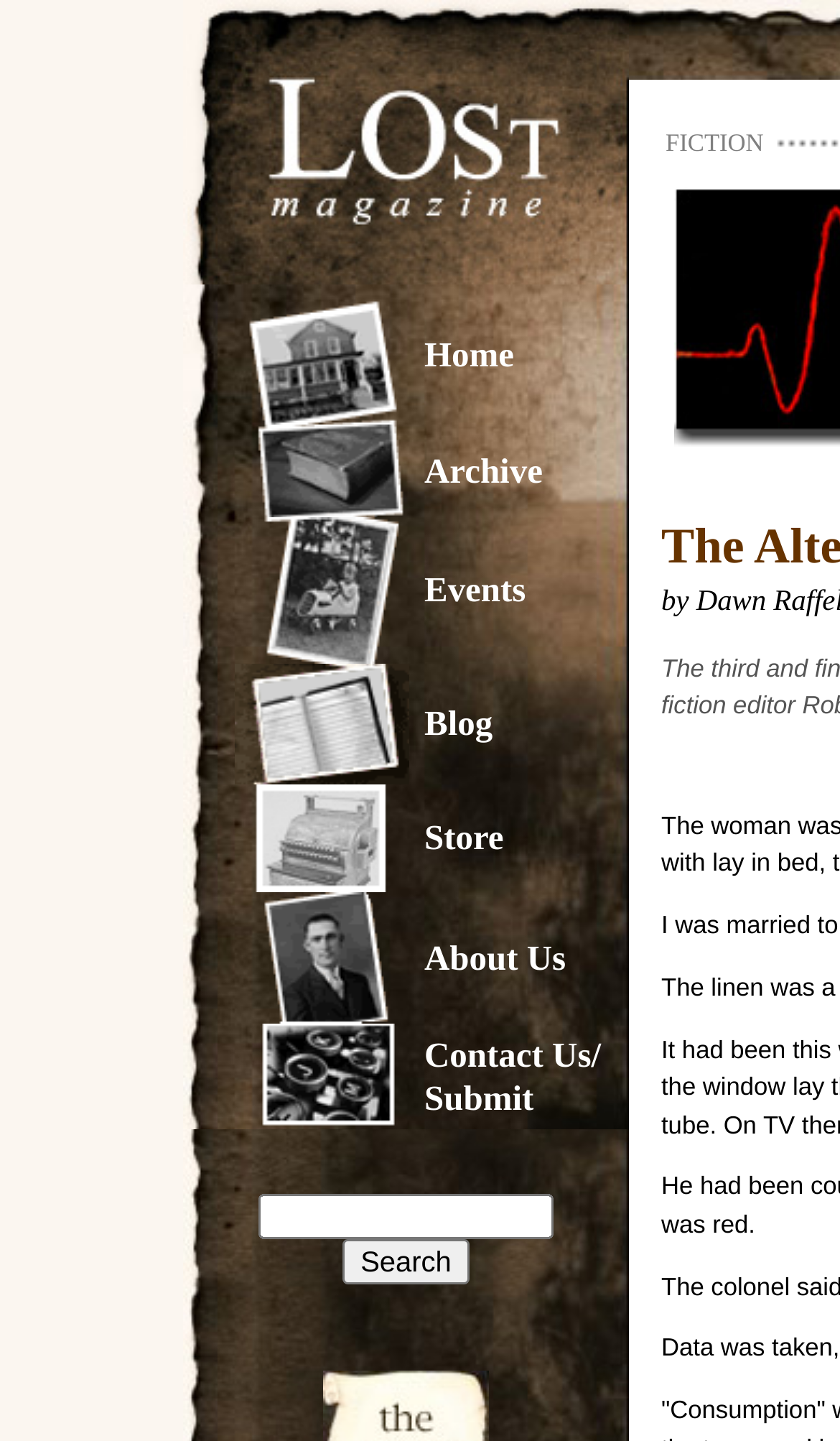Specify the bounding box coordinates of the area that needs to be clicked to achieve the following instruction: "Contact Us or Submit".

[0.505, 0.717, 0.715, 0.775]